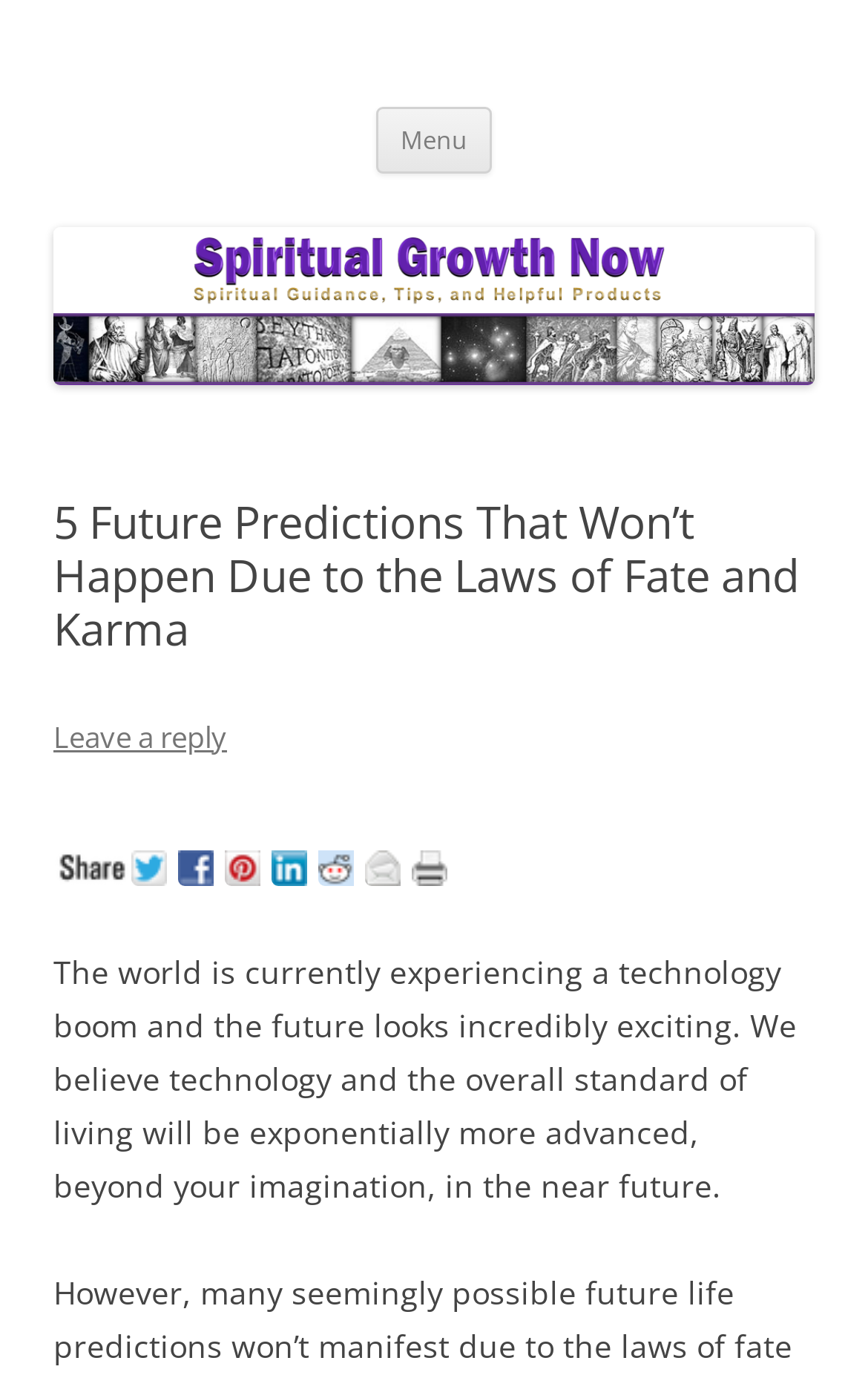Locate the bounding box coordinates of the UI element described by: "parent_node: spiritualgrowthnow.com". Provide the coordinates as four float numbers between 0 and 1, formatted as [left, top, right, bottom].

[0.062, 0.255, 0.938, 0.286]